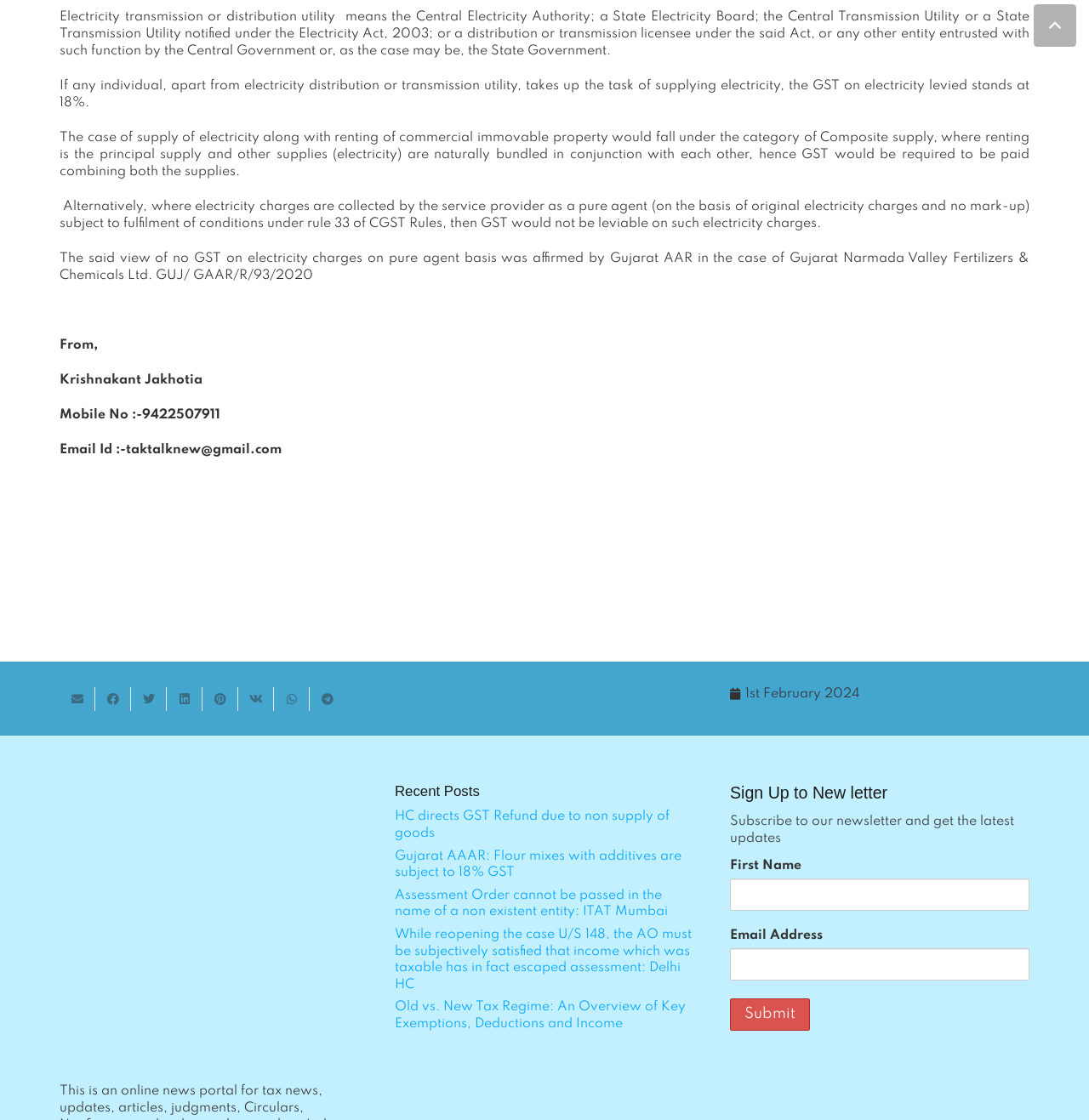What is the GST rate on electricity supply?
Relying on the image, give a concise answer in one word or a brief phrase.

18%